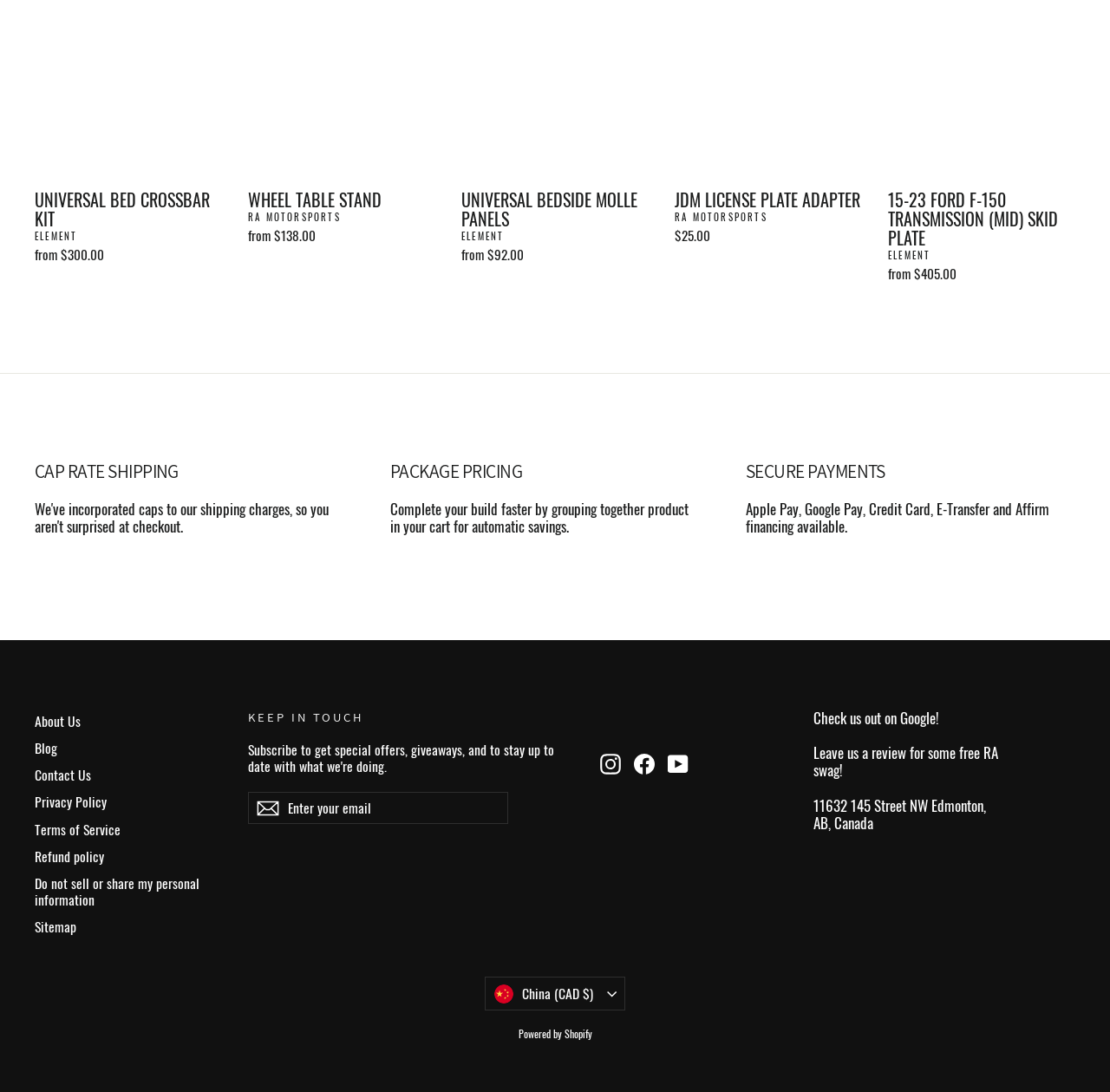Locate the bounding box coordinates of the element's region that should be clicked to carry out the following instruction: "Change currency to China (CAD $)". The coordinates need to be four float numbers between 0 and 1, i.e., [left, top, right, bottom].

[0.437, 0.895, 0.563, 0.925]